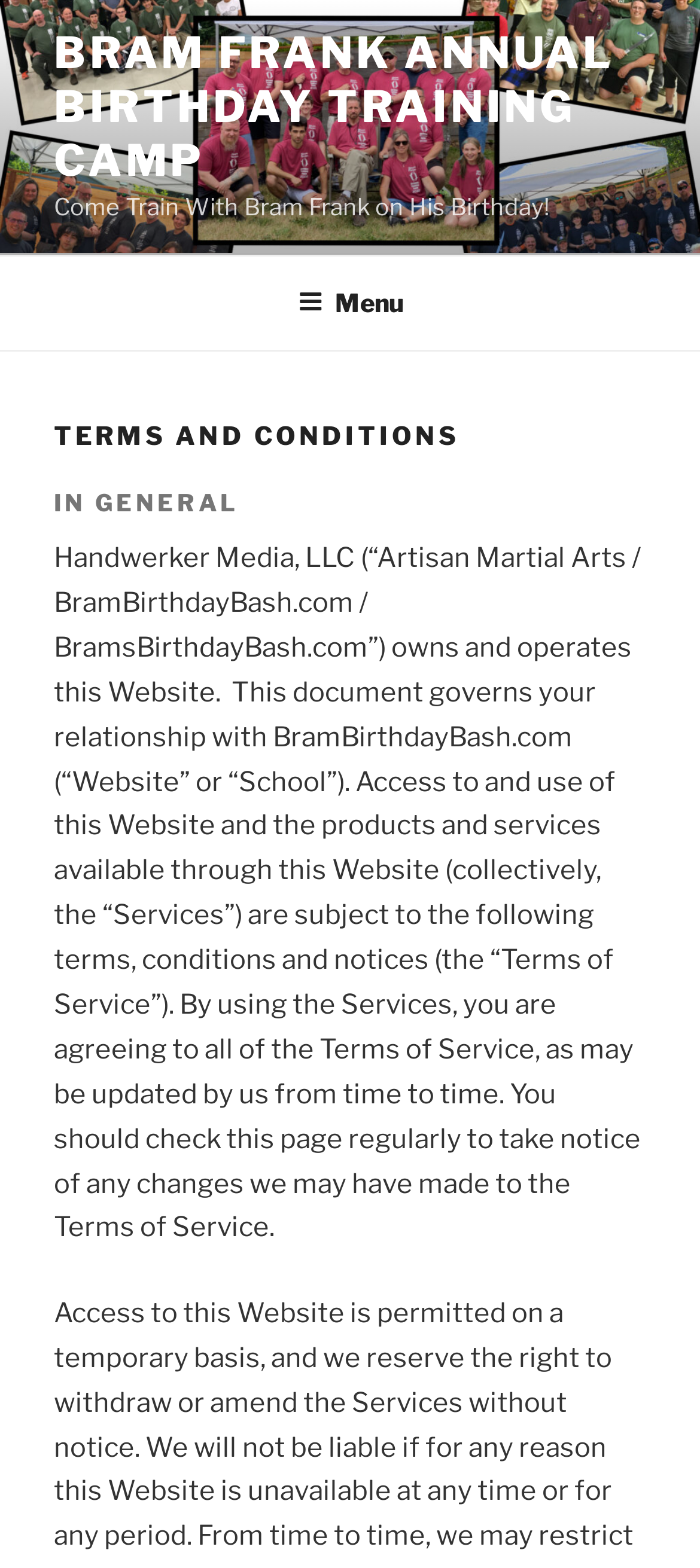Provide the bounding box coordinates of the UI element this sentence describes: "Menu".

[0.388, 0.164, 0.612, 0.22]